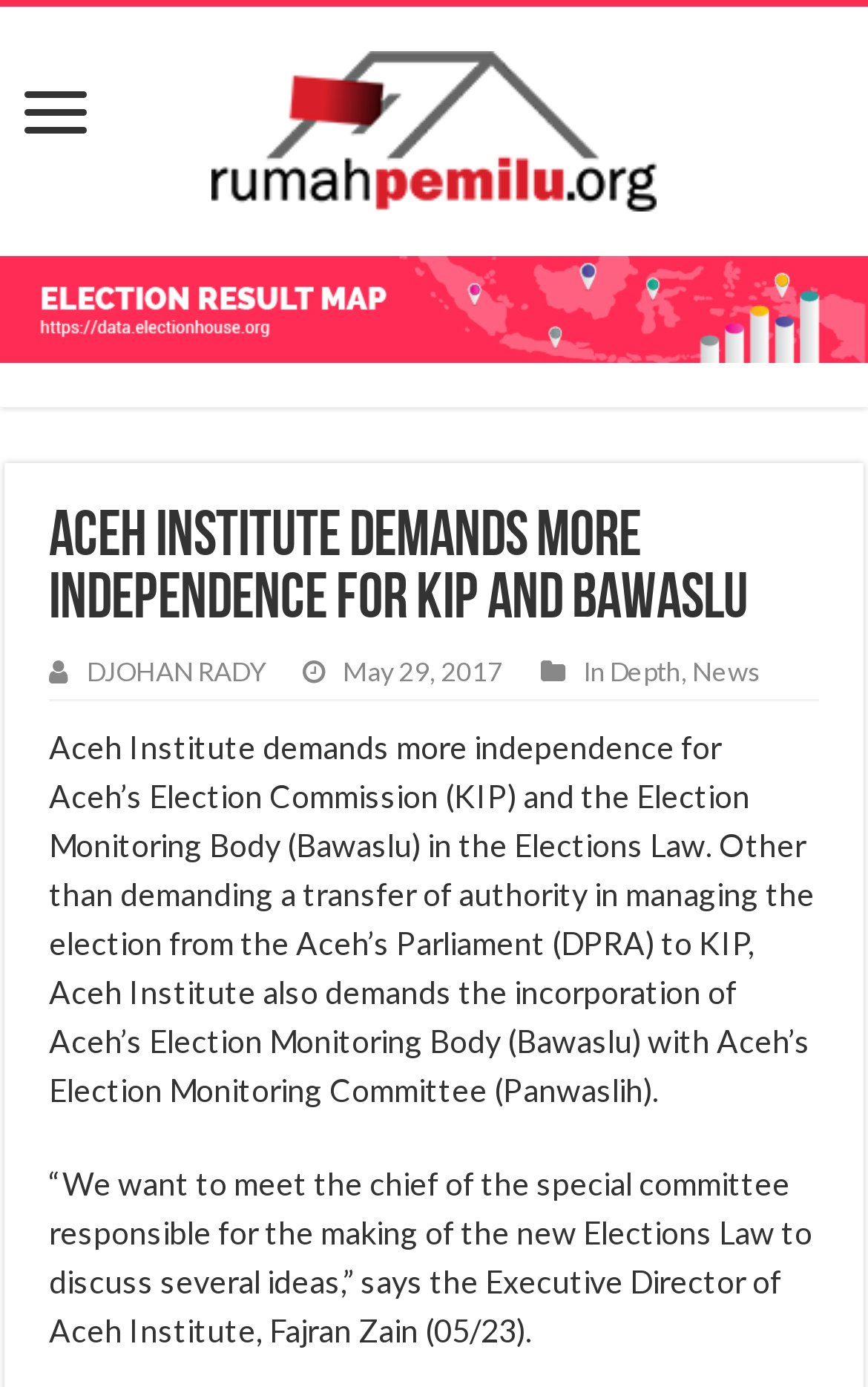Describe in detail what you see on the webpage.

The webpage is about an article from Rumah Pemilu, with the title "Aceh Institute Demands More Independence for KIP and Bawaslu". At the top, there is a heading "Rumah Pemilu" with a link and an image beside it. Below the heading, there is a link that spans the entire width of the page.

The main article title "Aceh Institute Demands More Independence for KIP and Bawaslu" is located in the middle of the page, with the author's name "DJOHAN RADY" and the date "May 29, 2017" written below it. To the right of the author's name, there are two links, "In Depth" and "News".

The article itself is divided into two paragraphs. The first paragraph explains that the Aceh Institute is demanding more independence for Aceh's Election Commission (KIP) and the Election Monitoring Body (Bawaslu) in the Elections Law. The second paragraph quotes the Executive Director of Aceh Institute, Fajran Zain, saying that they want to meet with the chief of the special committee responsible for making the new Elections Law to discuss several ideas.